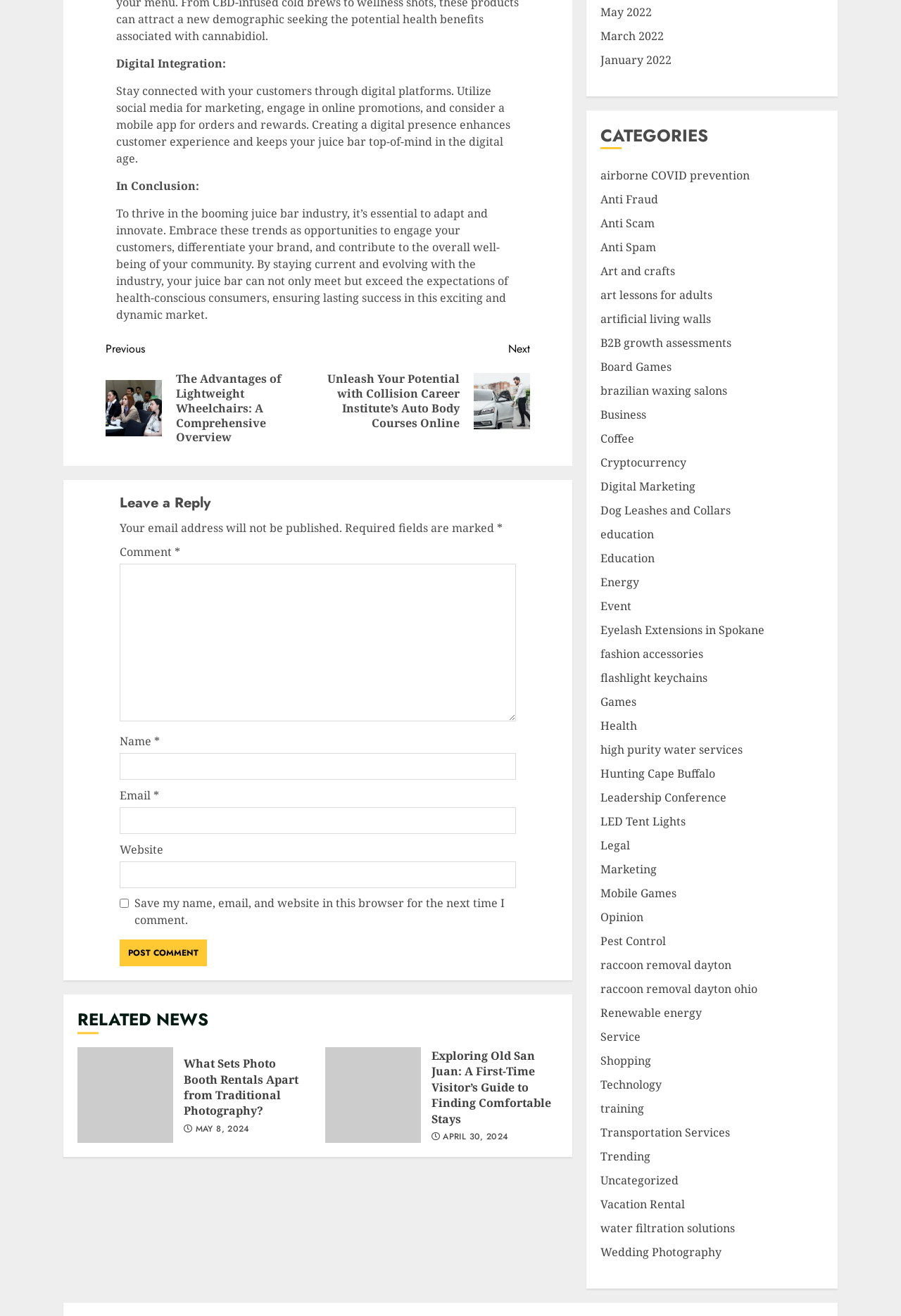What is the topic of the article?
Answer the question in as much detail as possible.

The topic of the article is Digital Integration, which is mentioned in the first static text element 'Digital Integration:' at the top of the webpage.